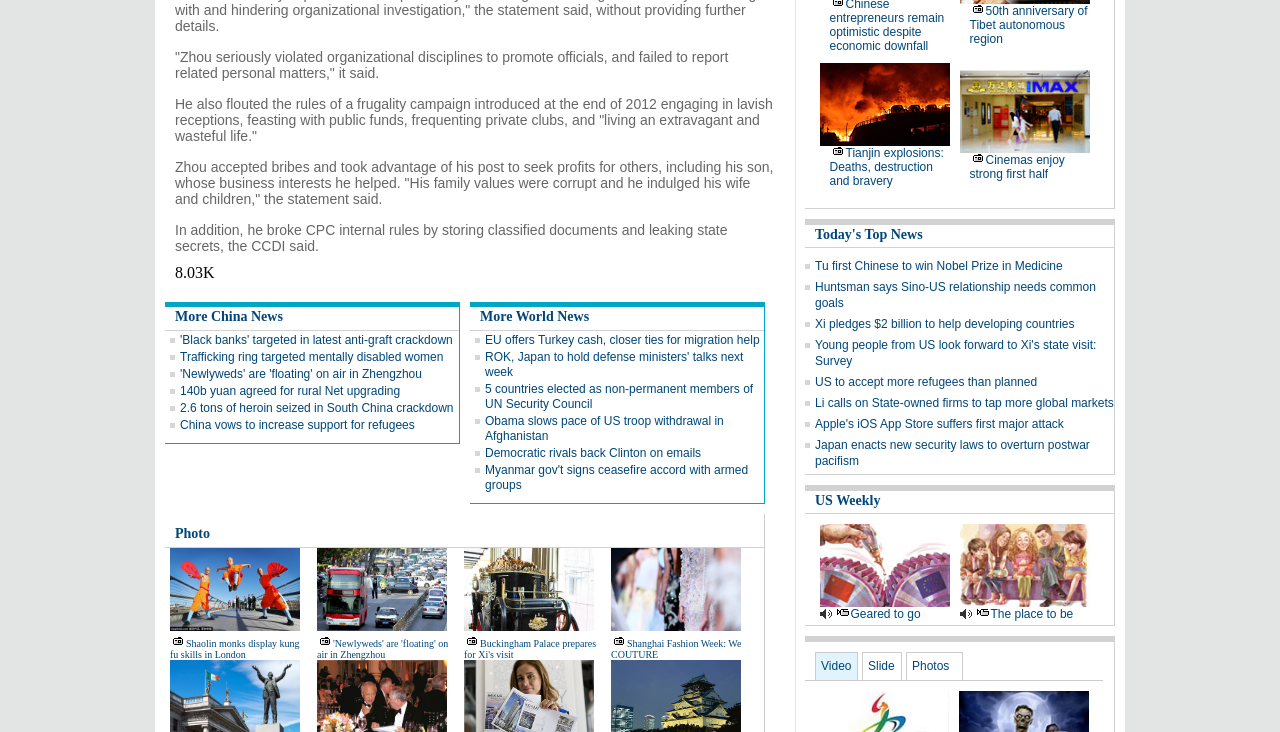Can you show the bounding box coordinates of the region to click on to complete the task described in the instruction: "Click on 'More China News'"?

[0.137, 0.422, 0.221, 0.443]